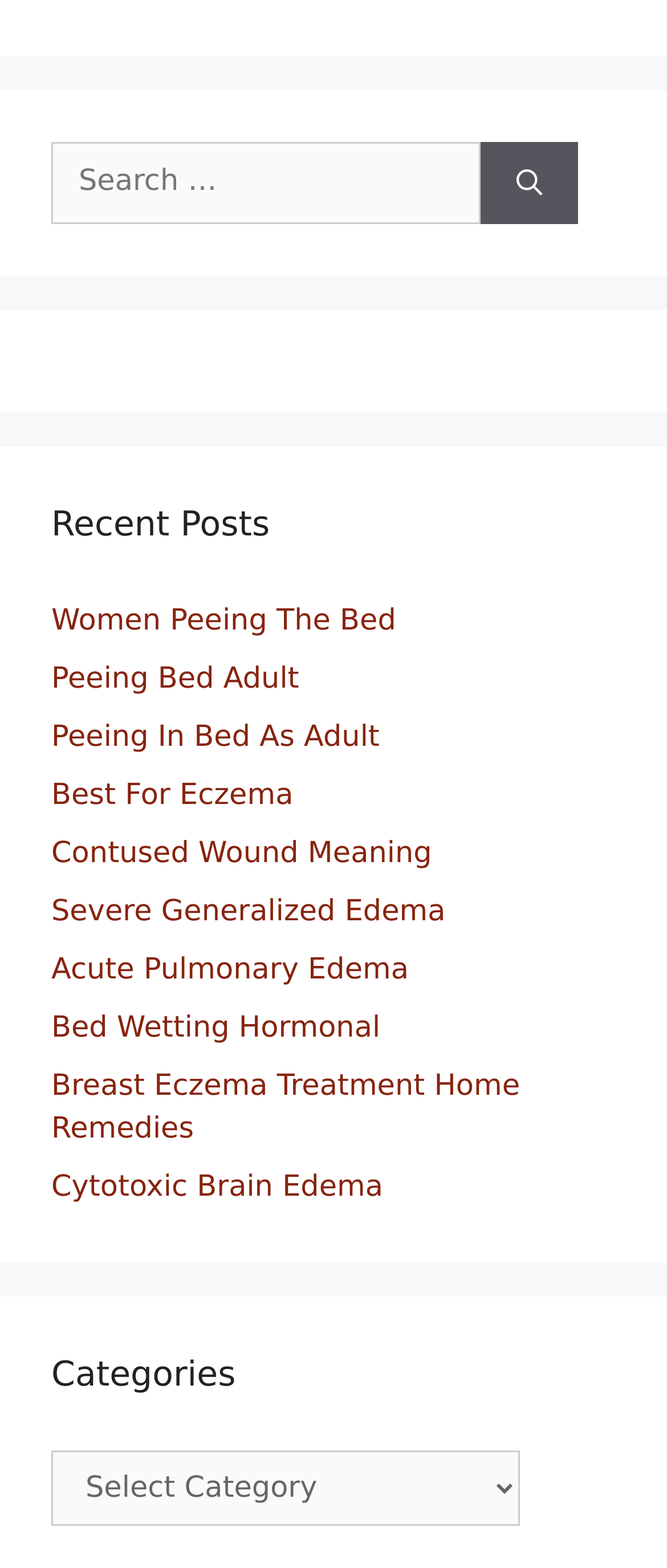Calculate the bounding box coordinates for the UI element based on the following description: "Women Peeing The Bed". Ensure the coordinates are four float numbers between 0 and 1, i.e., [left, top, right, bottom].

[0.077, 0.385, 0.594, 0.407]